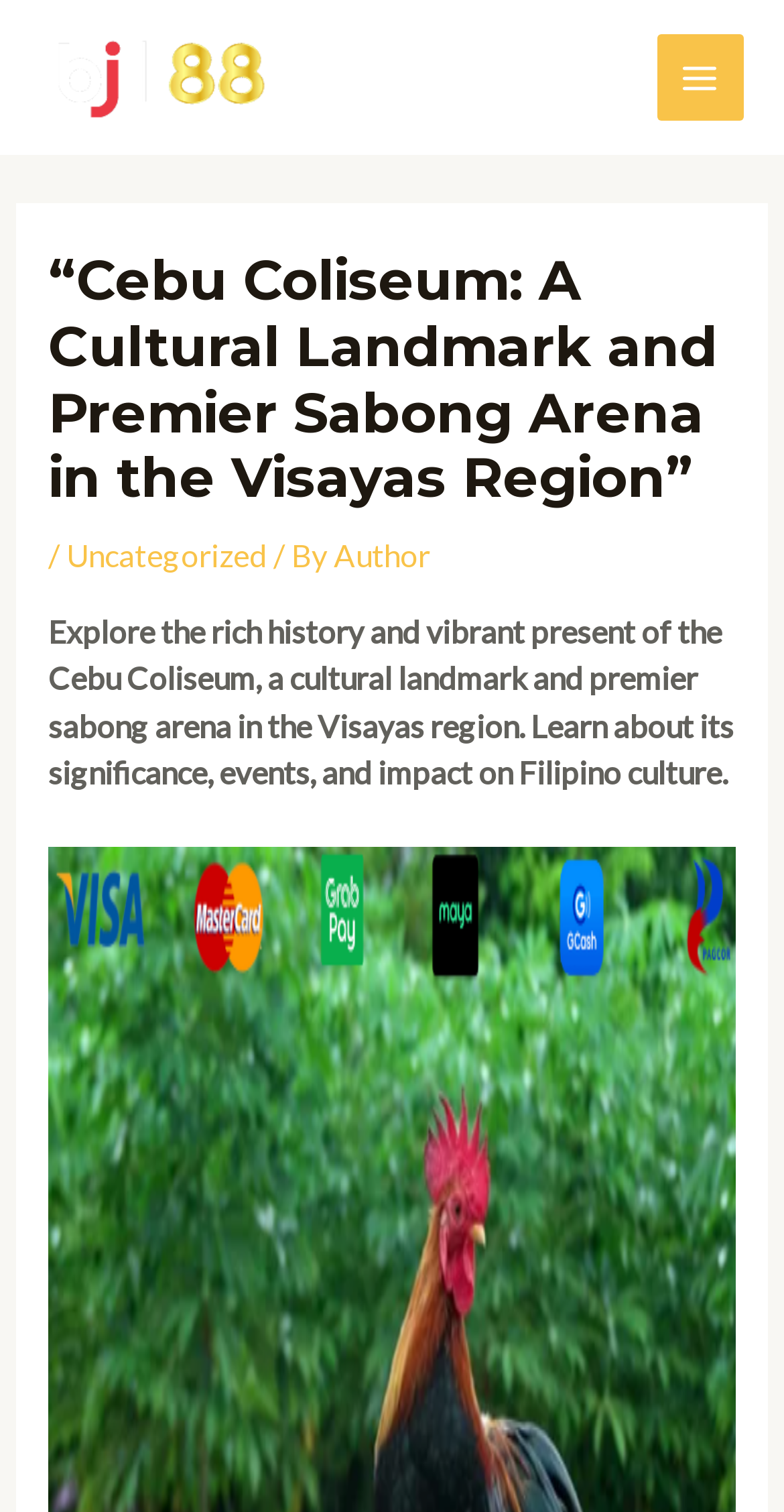What is the name of the cultural landmark?
Refer to the screenshot and respond with a concise word or phrase.

Cebu Coliseum